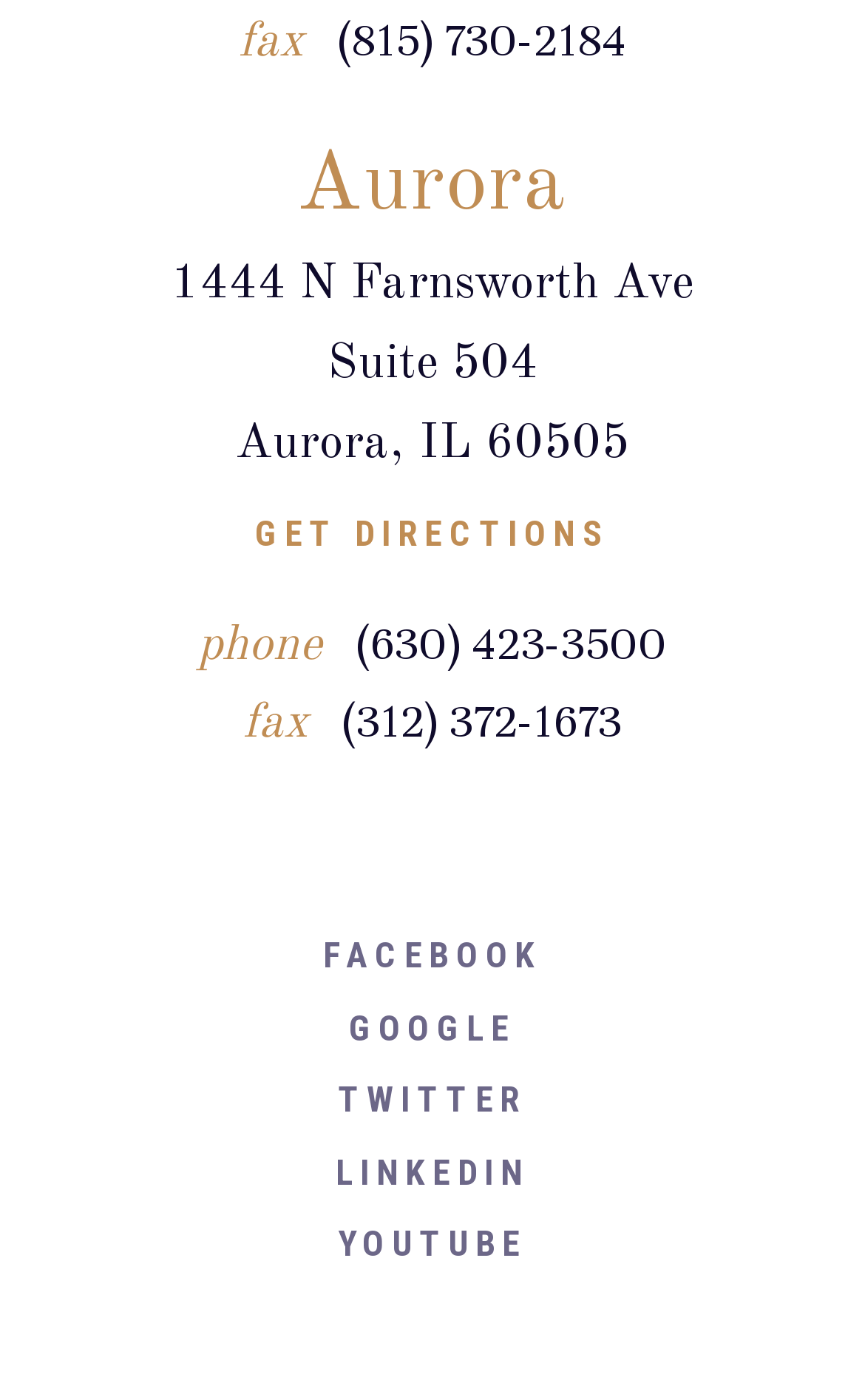What is the phone number?
Based on the image content, provide your answer in one word or a short phrase.

(630) 423-3500